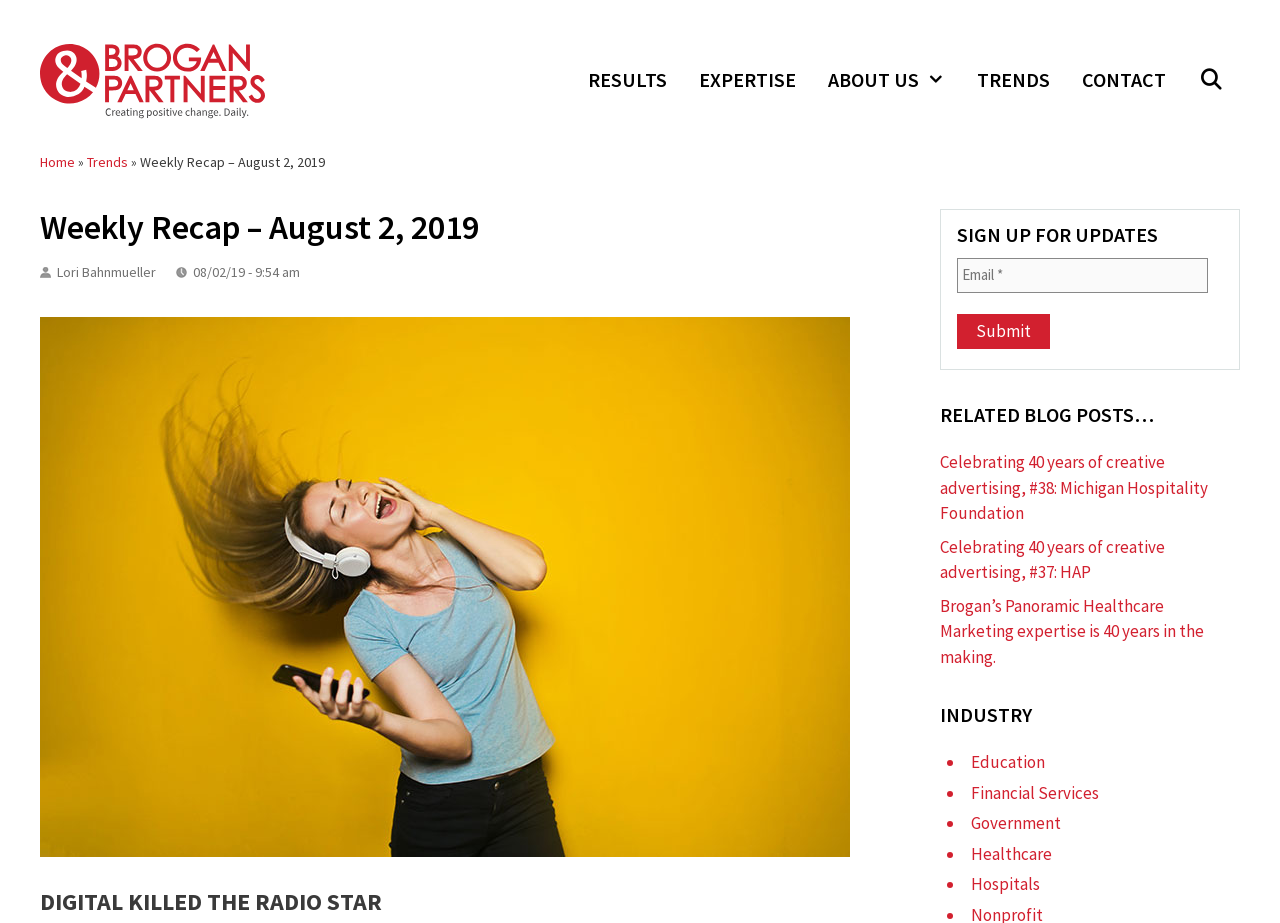Pinpoint the bounding box coordinates of the area that must be clicked to complete this instruction: "Click the 'Submit' button".

[0.748, 0.34, 0.82, 0.378]